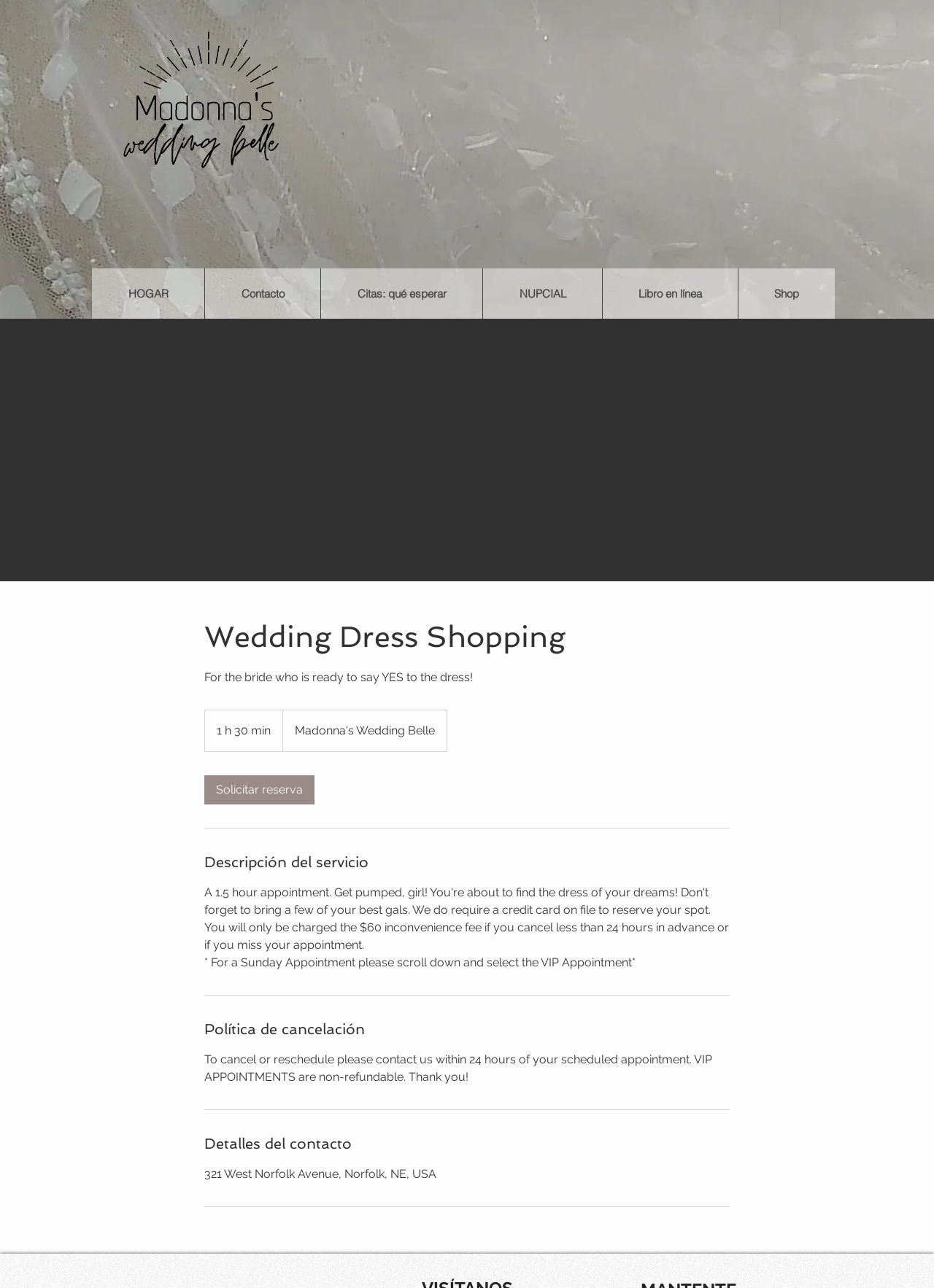What is the main heading of this webpage? Please extract and provide it.

Wedding Dress Shopping